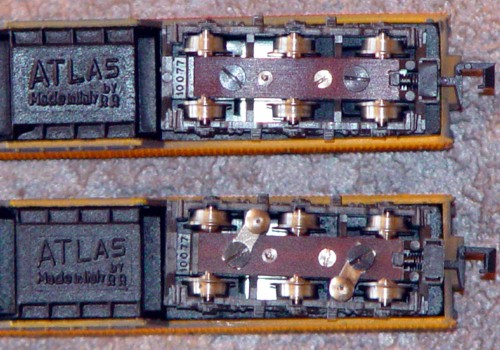What is the purpose of the truck in the Atlas model train?
Please give a detailed answer to the question using the information shown in the image.

According to the caption, the motor is placed above the truck, which is responsible for pick-up, suggesting that the truck plays a crucial role in the train's operation, specifically in the pick-up process.